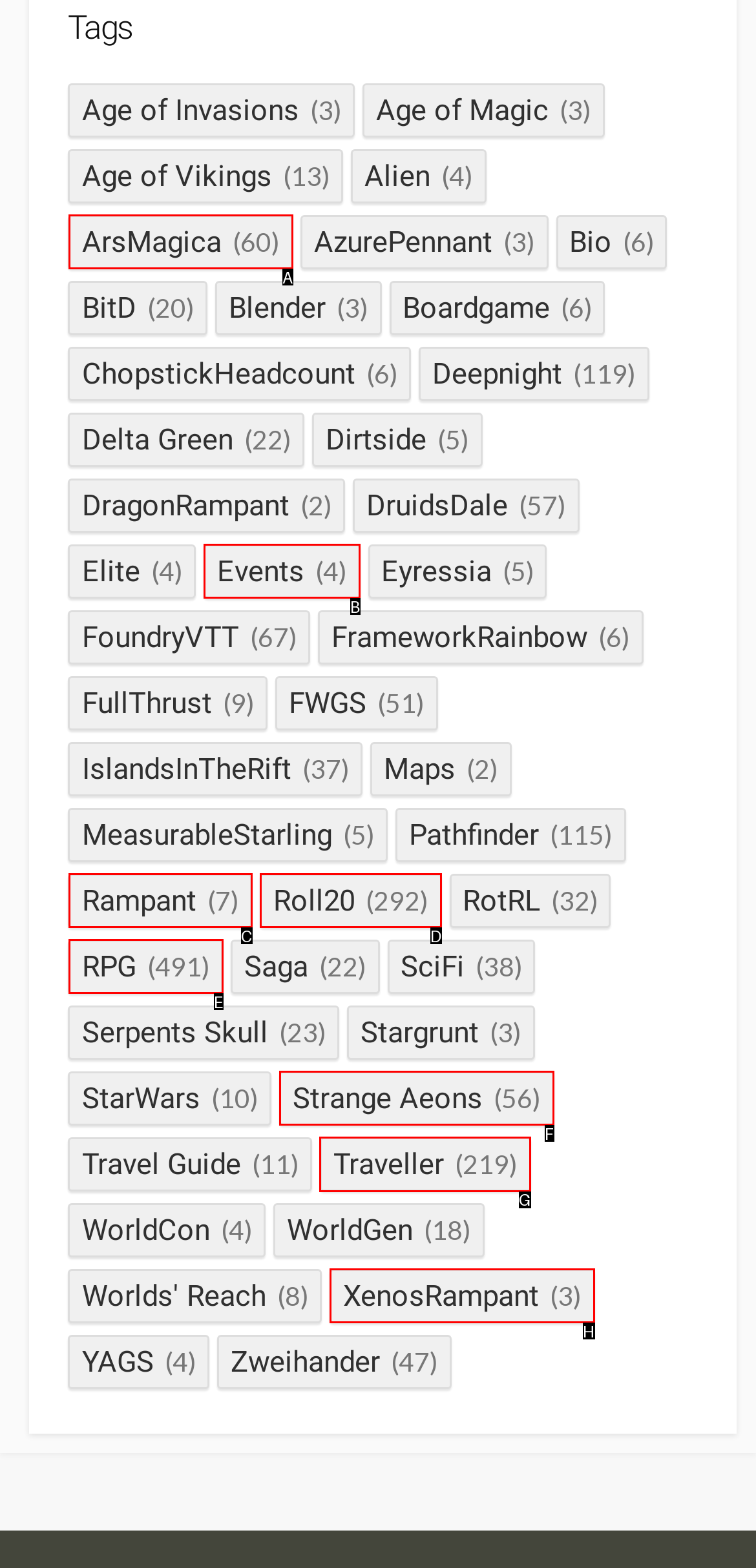Which option should be clicked to execute the task: Check out Traveller?
Reply with the letter of the chosen option.

G